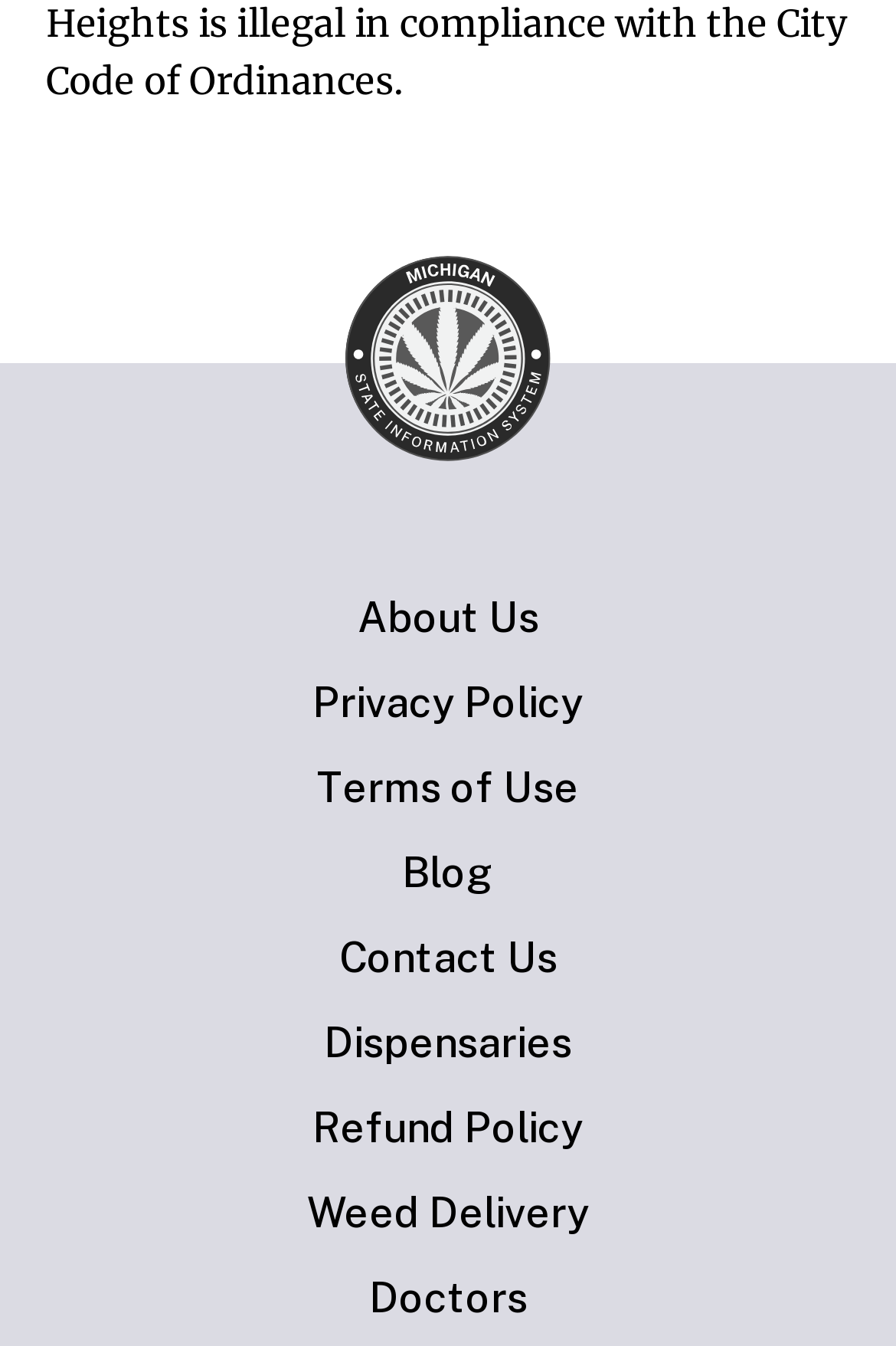Can you find the bounding box coordinates of the area I should click to execute the following instruction: "go to blog"?

[0.041, 0.629, 0.959, 0.665]